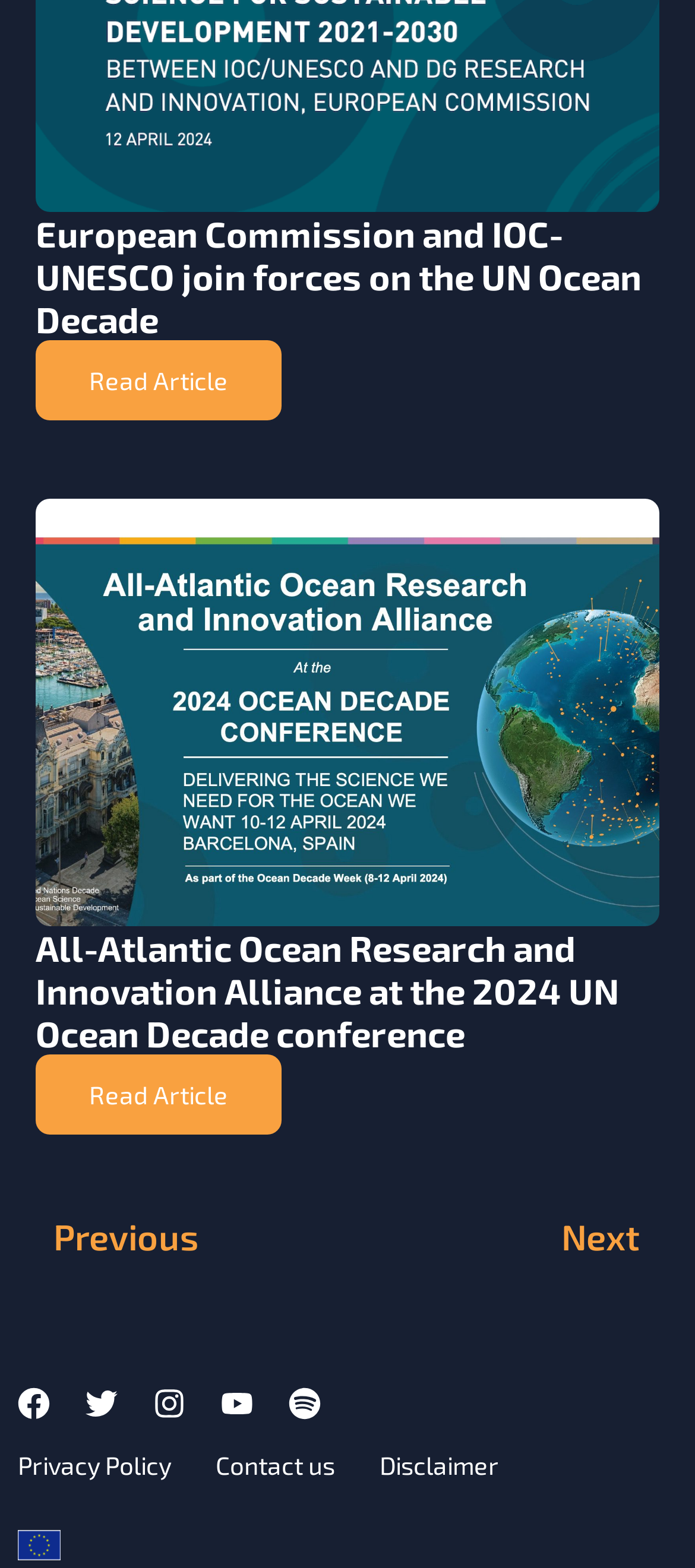What is the purpose of the 'Prev' and 'Next' links?
Please use the image to provide an in-depth answer to the question.

The 'Prev' and 'Next' links are likely used for navigation, allowing users to move to previous or next pages or articles, based on their positions and captions.